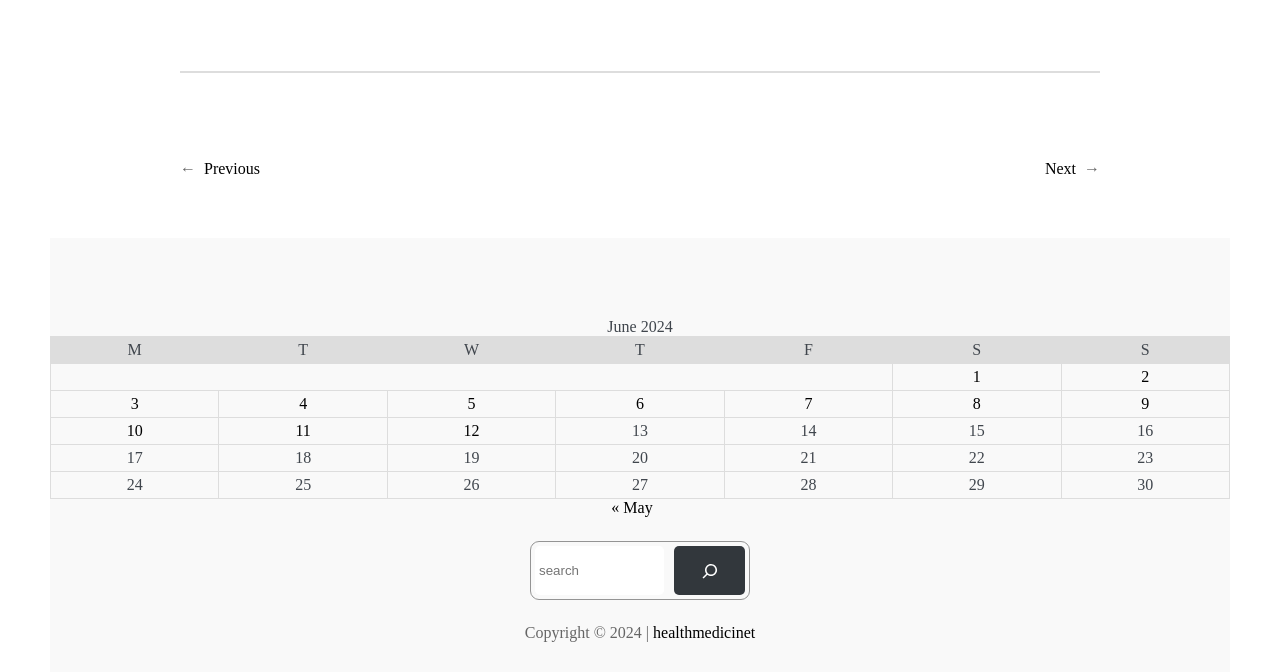Please answer the following question using a single word or phrase: What is the copyright year displayed on the webpage?

2024